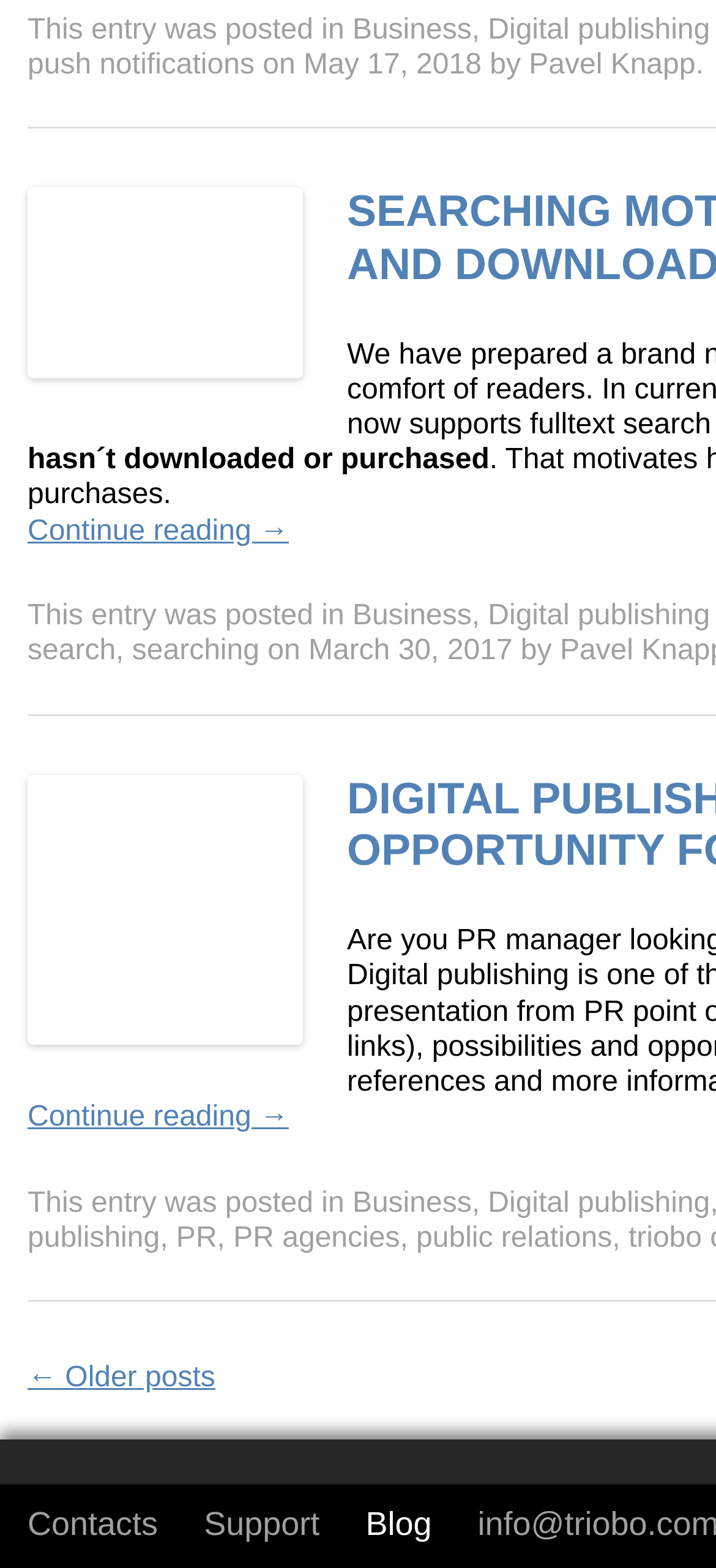Who is the author of the second post?
Using the visual information from the image, give a one-word or short-phrase answer.

Pavel Knapp